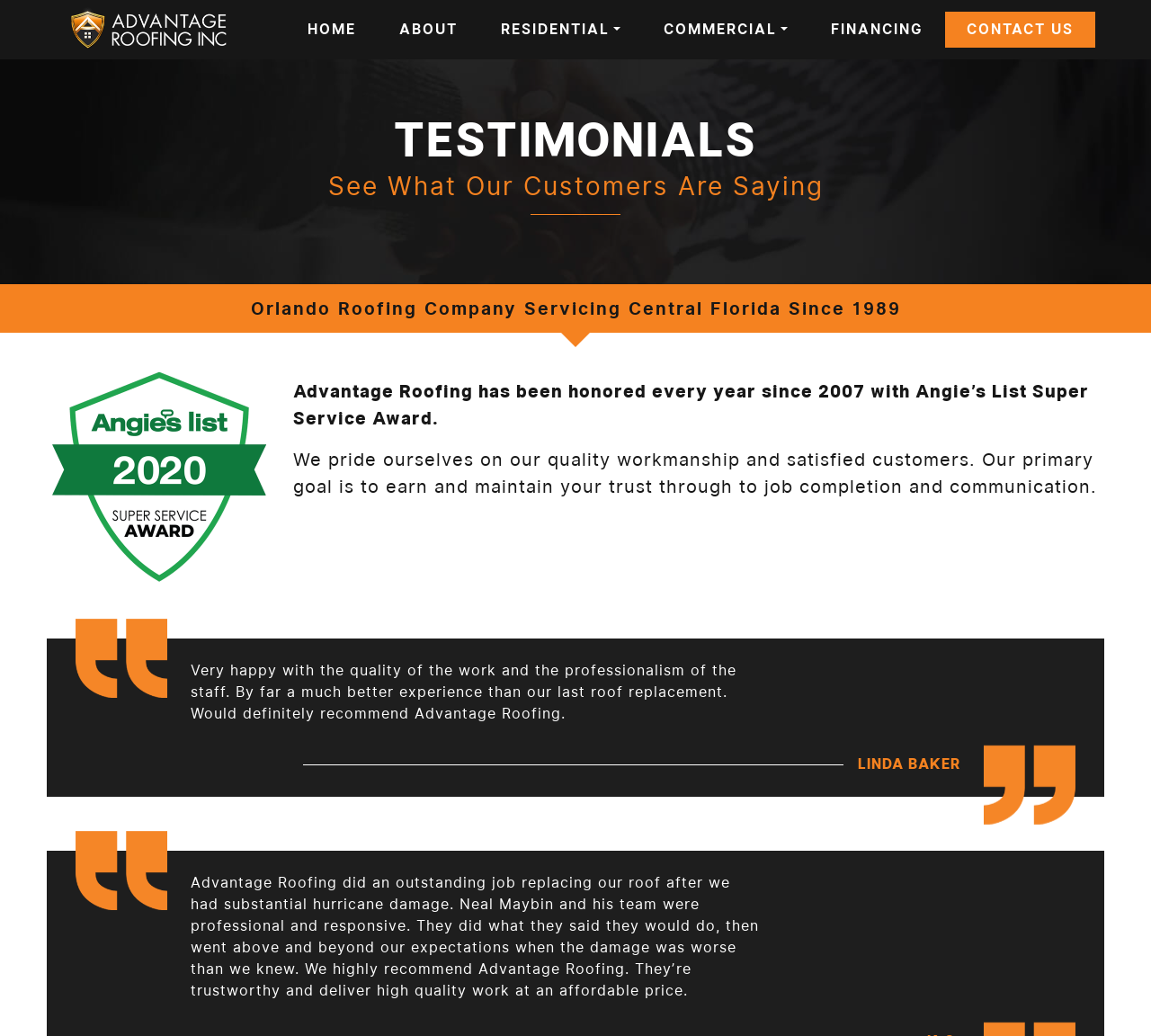Predict the bounding box of the UI element that fits this description: "Residential".

[0.416, 0.011, 0.558, 0.046]